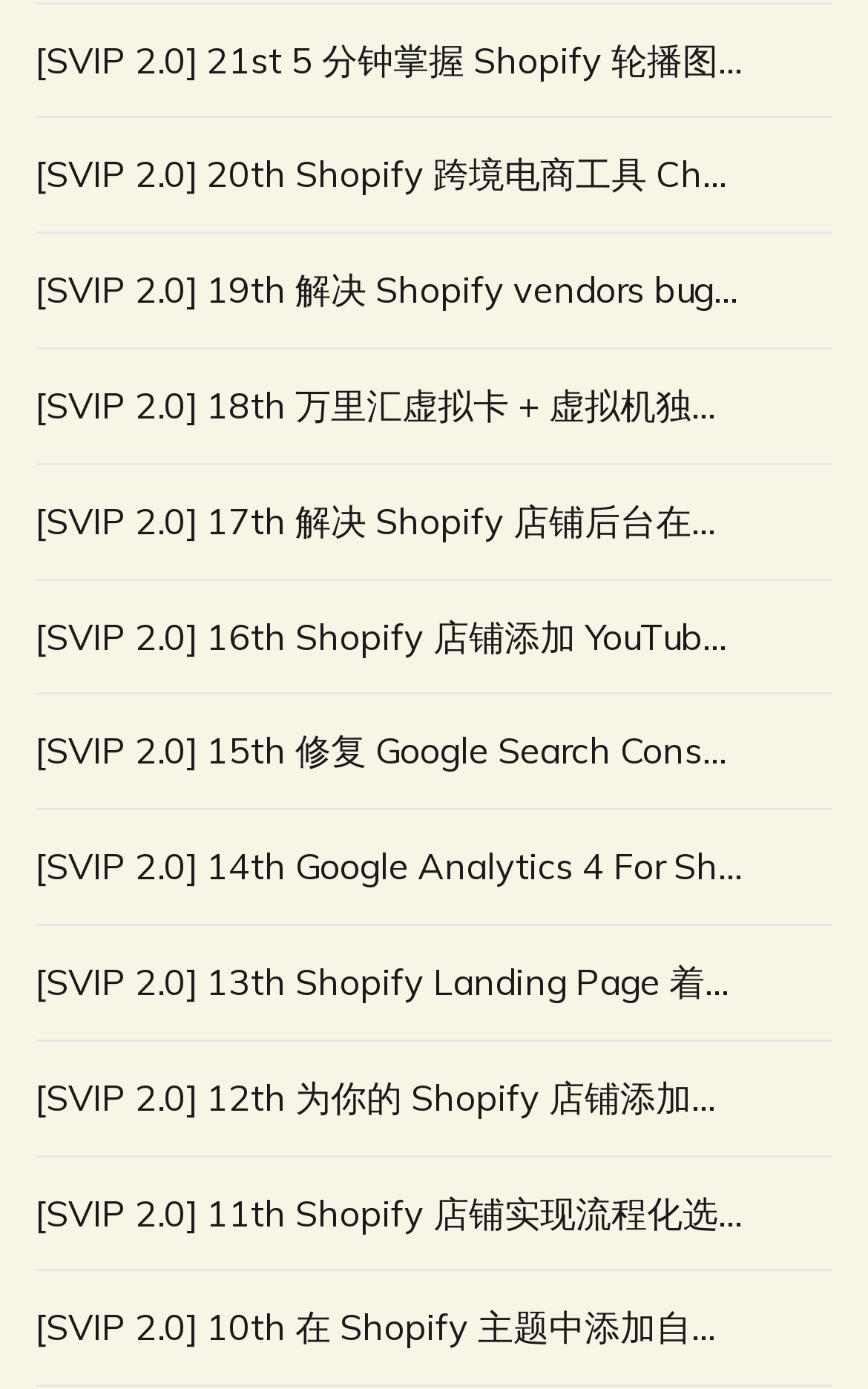What is the focus of the '[SVIP 2.0] 15th' article?
Relying on the image, give a concise answer in one word or a brief phrase.

Google Search Console